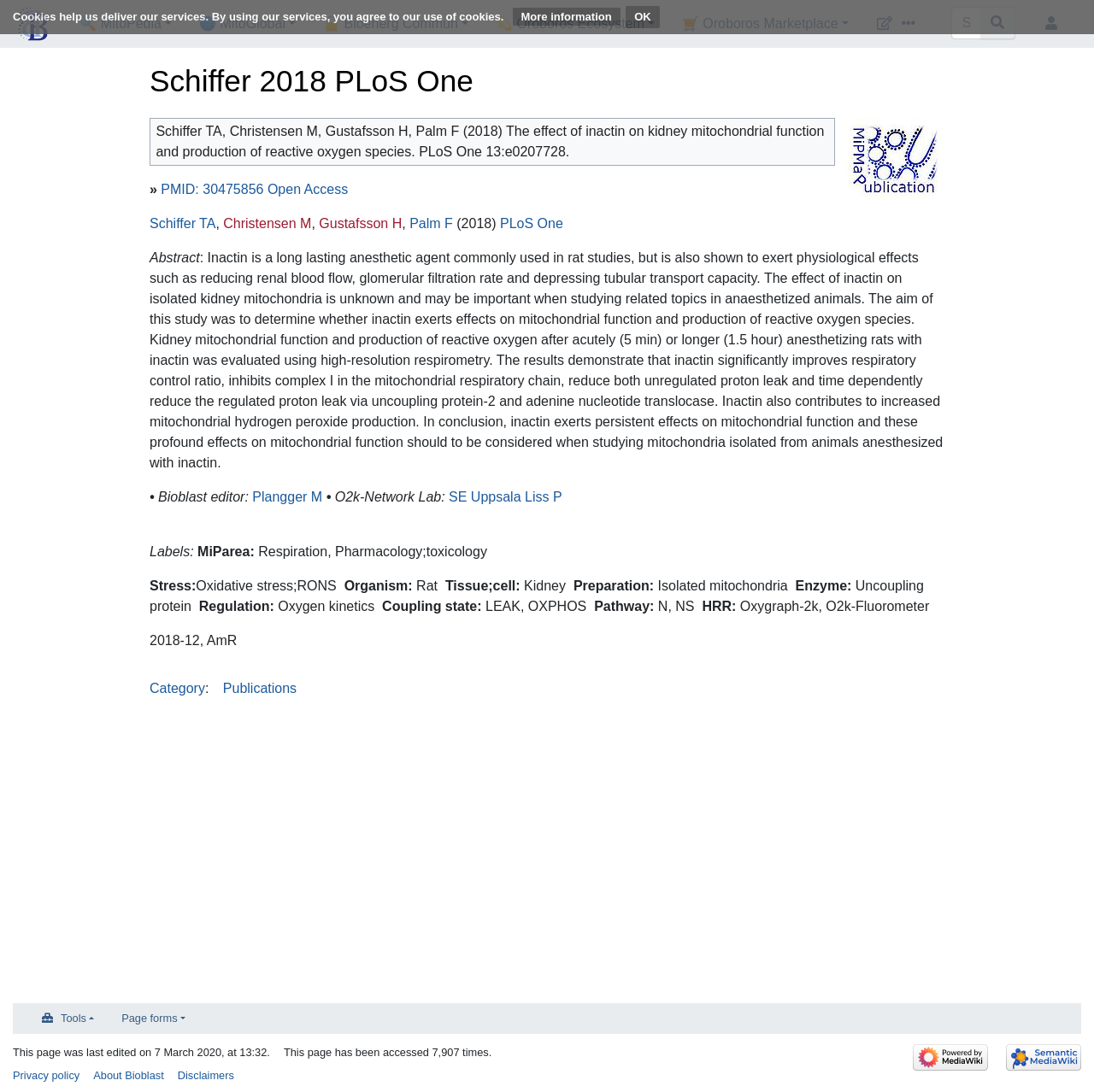Please determine the bounding box coordinates of the area that needs to be clicked to complete this task: 'Go to page'. The coordinates must be four float numbers between 0 and 1, formatted as [left, top, right, bottom].

[0.896, 0.006, 0.928, 0.036]